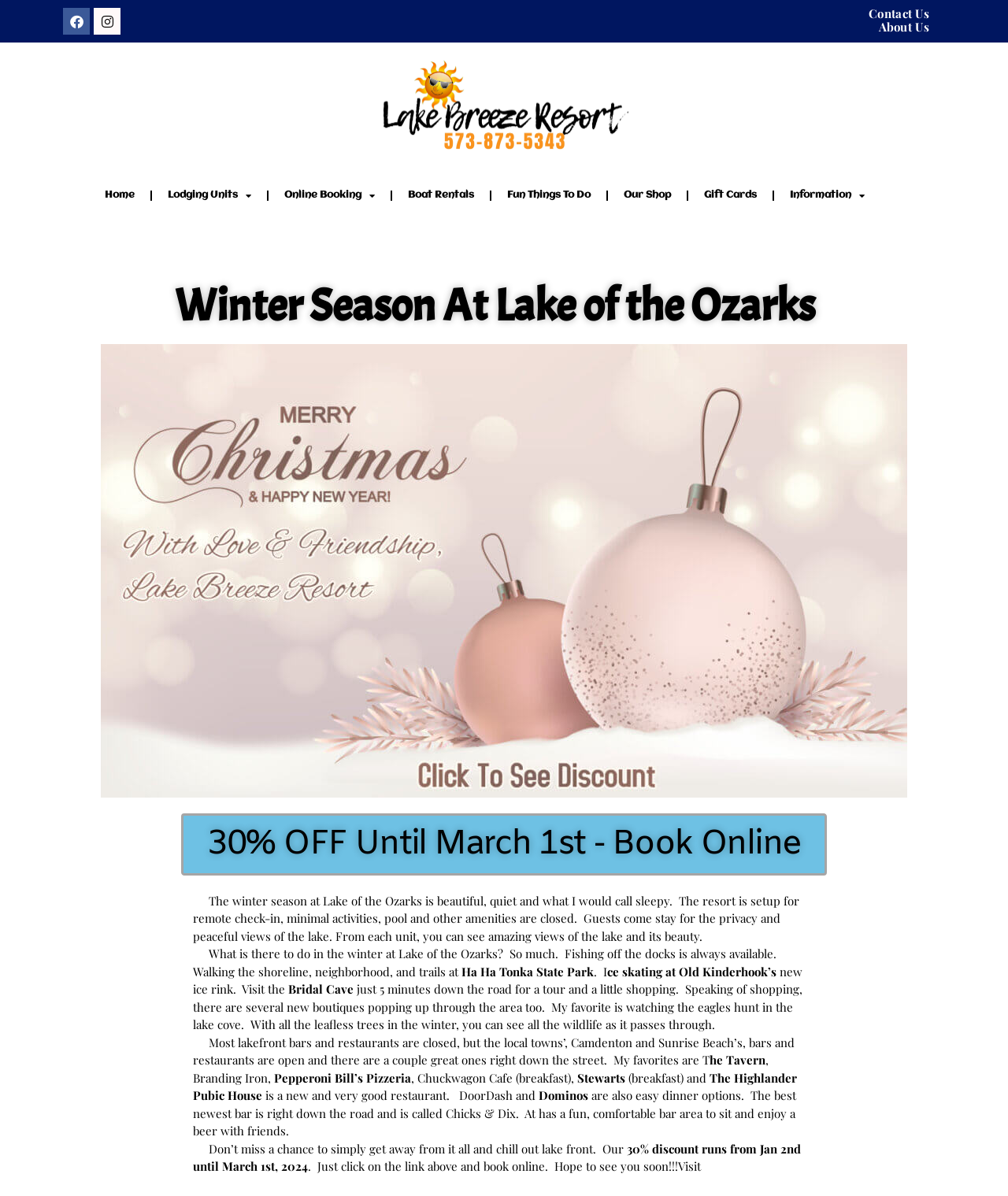What is the name of the resort?
Using the image, elaborate on the answer with as much detail as possible.

I found the answer by looking at the logo of the resort, which is an image with the text 'Lake Breeze Resort Logo' and is located at the top of the webpage.